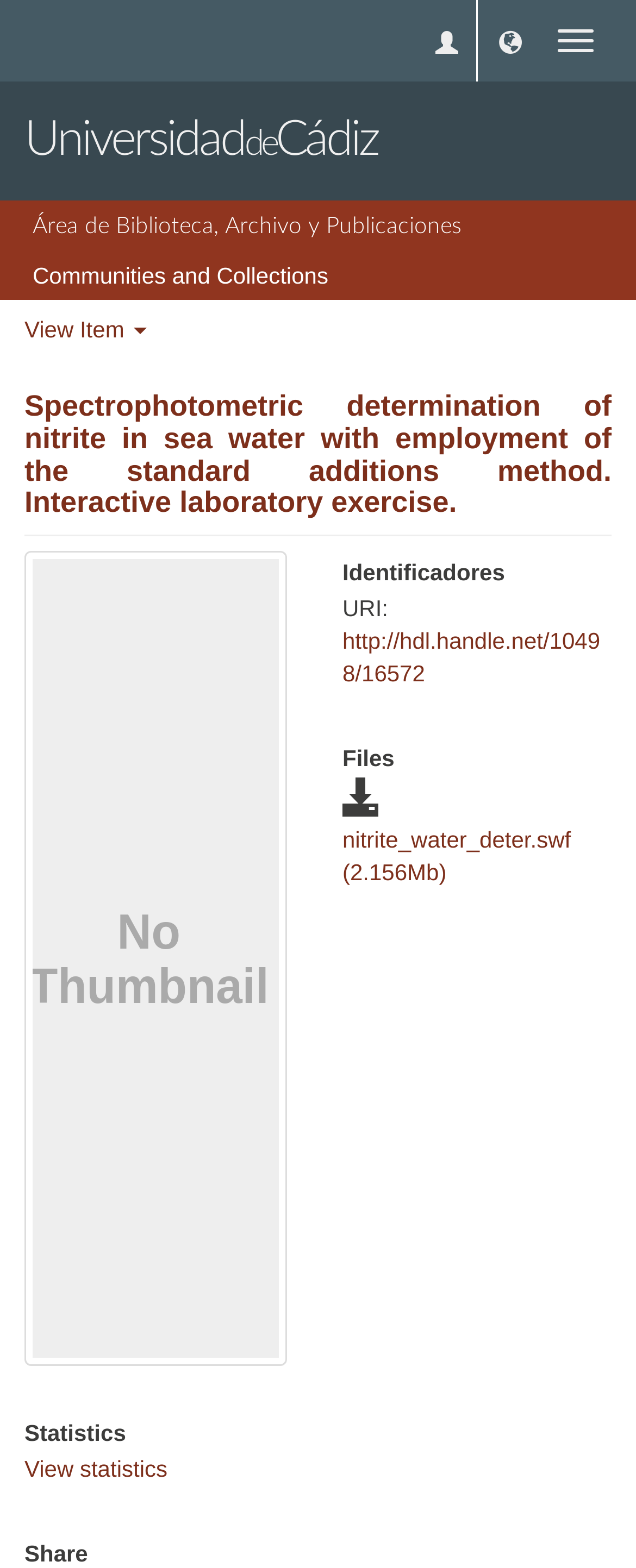Please provide a short answer using a single word or phrase for the question:
How many headings are on the webpage?

5